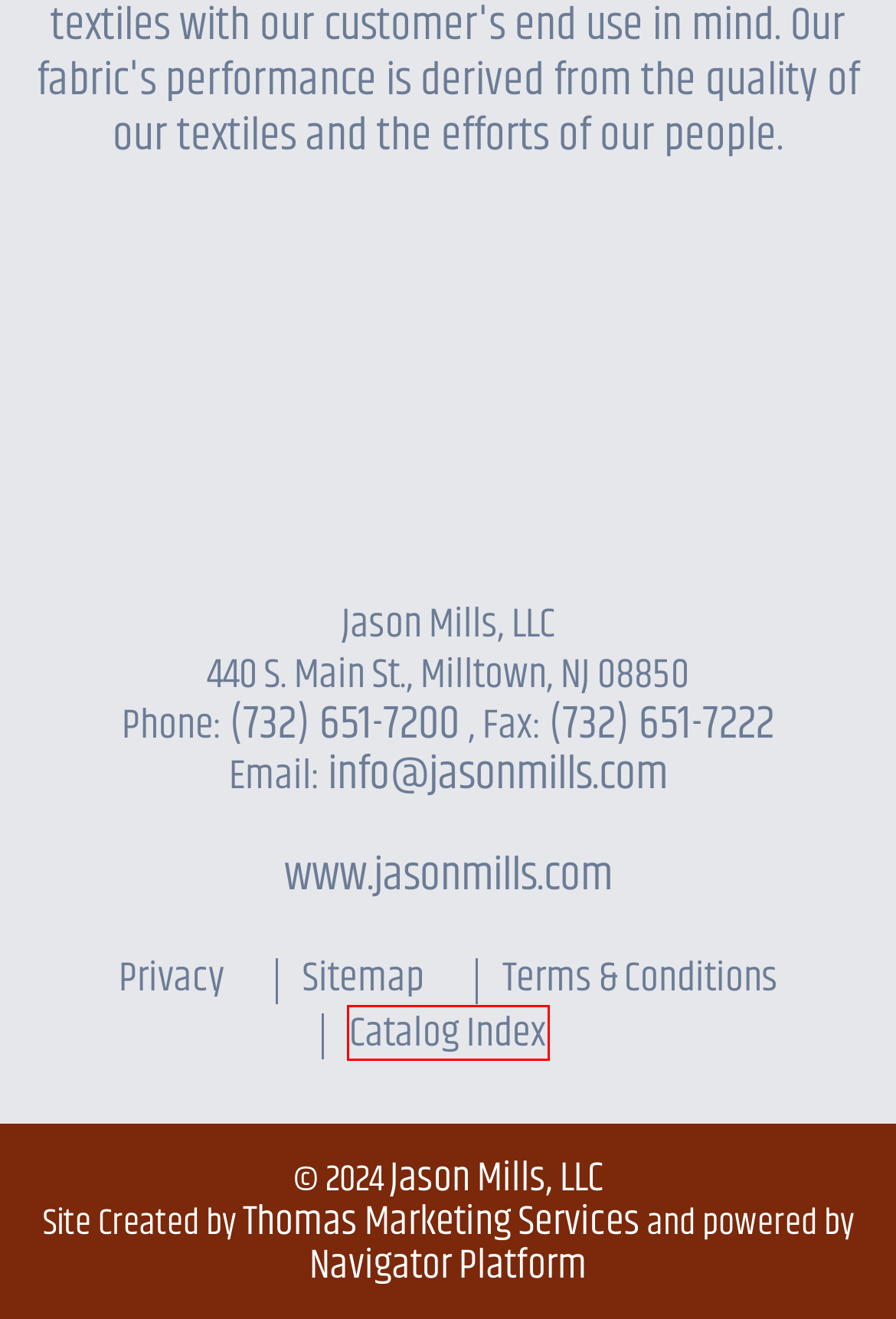Analyze the screenshot of a webpage that features a red rectangle bounding box. Pick the webpage description that best matches the new webpage you would see after clicking on the element within the red bounding box. Here are the candidates:
A. Polyester & Nylon Knit Mesh Fabrics & Textiles On Jason Mills, LLC
B. Sitemap - Jason Mills, LLC
C. Terms & Conditions - Jason Mills, LLC
D. Online Product Catalog Platform For Manufacturers | Thomas Navigator
E. Contact Jason Mills LLC - Milltown, New Jersey
F. Blog - Jason Mills, LLC
G. Site Map On Jason Mills, LLC
H. Polyester & Nylon Knit Mesh Fabrics - Milltown, NJ - Jason Mills LLC

G